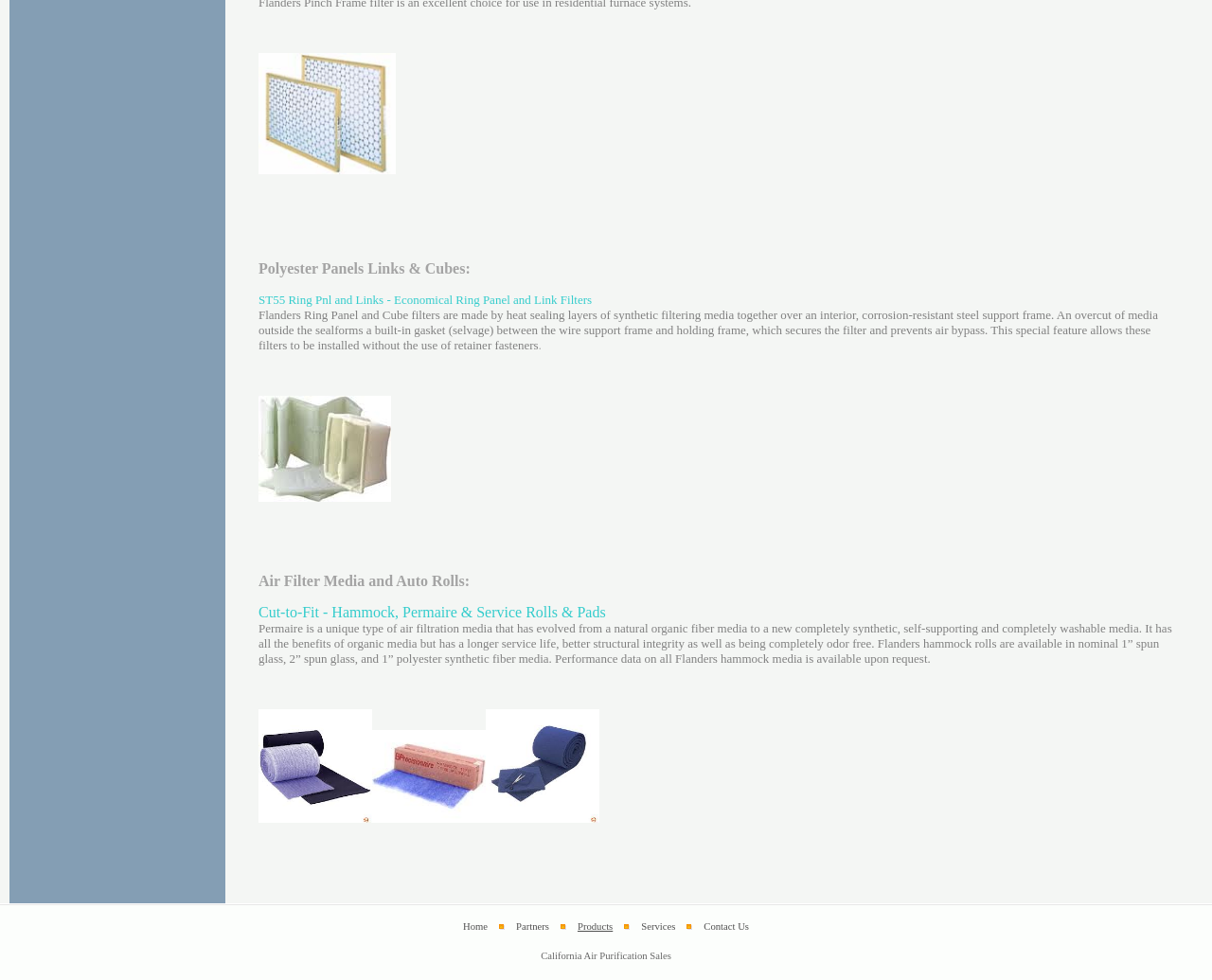What is the main product category?
From the details in the image, answer the question comprehensively.

Based on the webpage content, the main product category appears to be air filters, as evident from the headings 'Polyester Panels Links & Cubes' and 'Air Filter Media and Auto Rolls', as well as the descriptions of various air filter products.